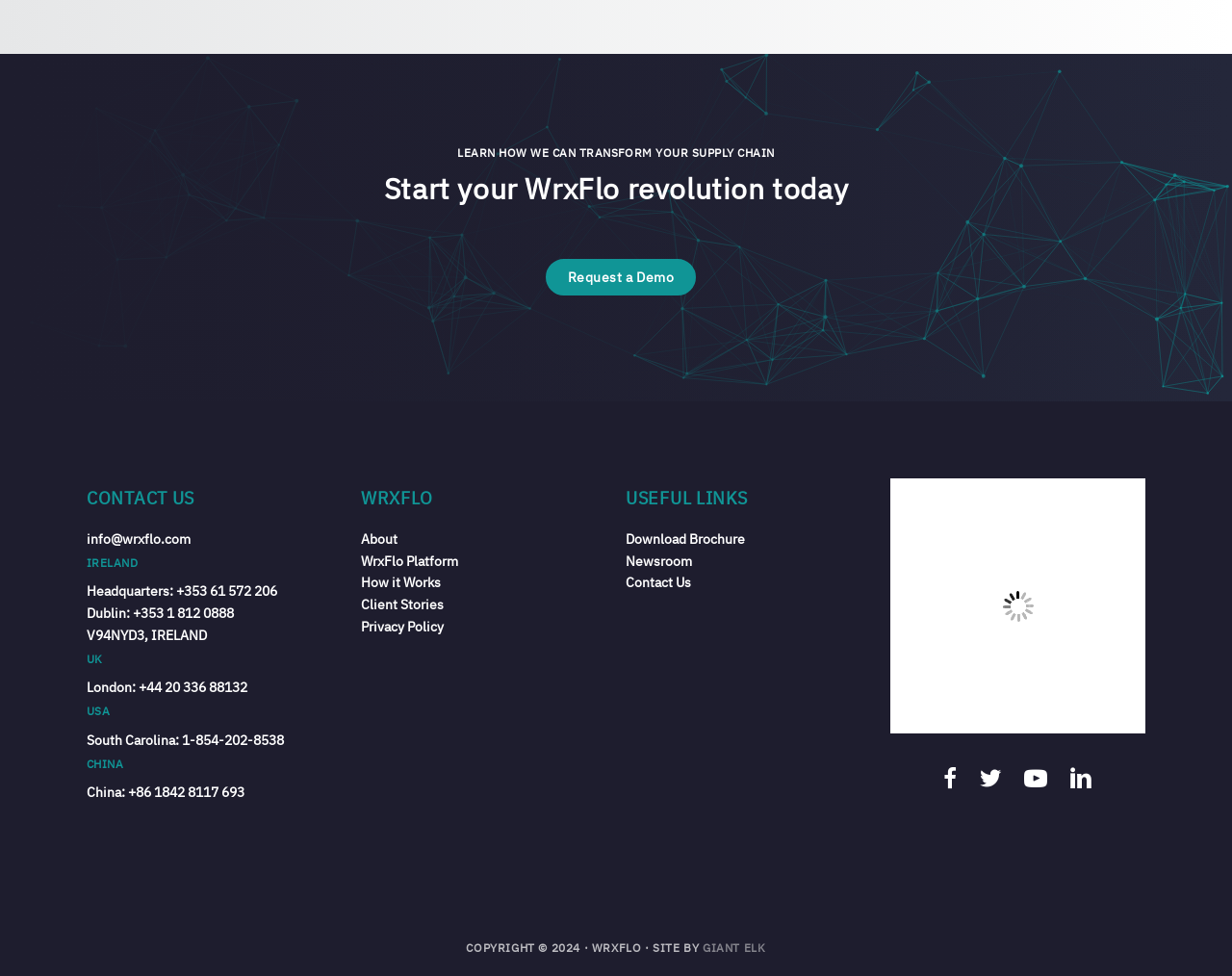What is the company's headquarters location?
Use the information from the screenshot to give a comprehensive response to the question.

Based on the contact information section, the headquarters location is mentioned as Ireland, with a specific address and phone number provided.